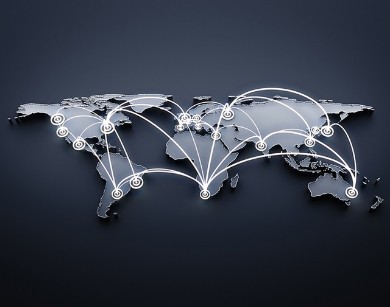Offer a detailed narrative of the image's content.

The image features a stylized map of the world, emphasizing global connectivity. It illustrates interconnected lines that represent data flow or communication networks linking various regions and cities across the continents. The map is presented in a sleek, modern design with a dark background, highlighting the illuminated lines and nodes that signify points of interaction. This visual metaphorically conveys the concept of a global marketplace or extensive customer service networks, aligning with the context of business communications and customer engagement highlighted in the accompanying section that discusses customer service and support services offered by the company.